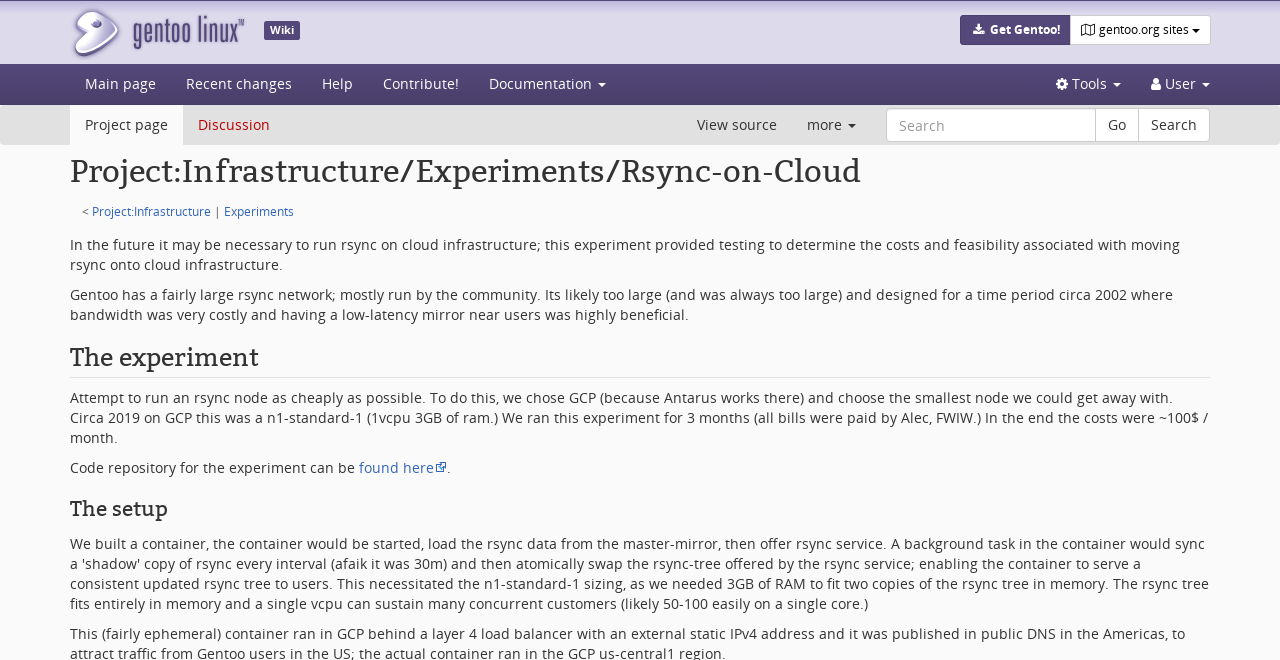Please locate the bounding box coordinates of the region I need to click to follow this instruction: "View source".

[0.533, 0.159, 0.619, 0.22]